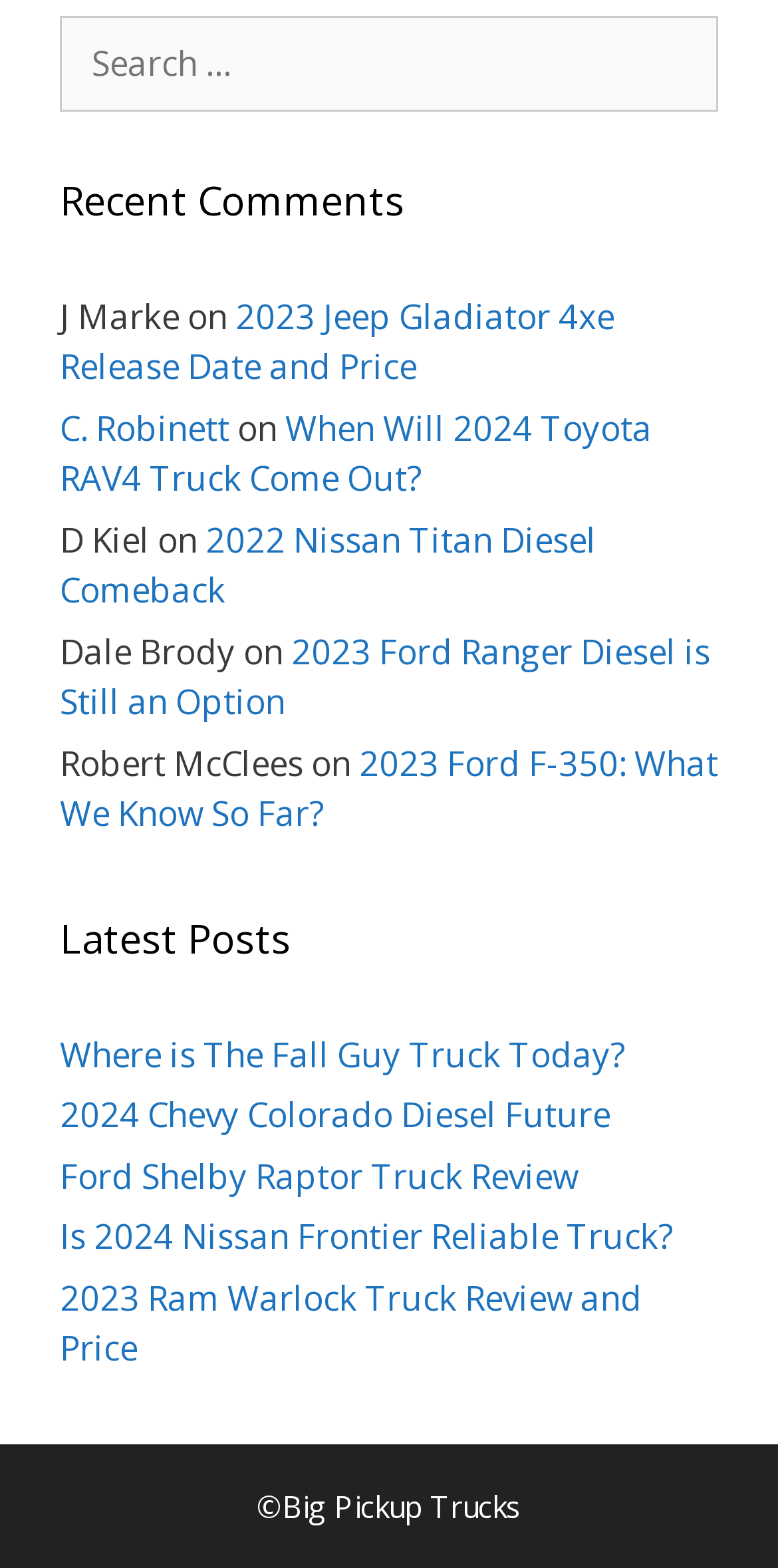Find the bounding box coordinates of the area to click in order to follow the instruction: "Check the latest comments".

[0.077, 0.109, 0.923, 0.147]